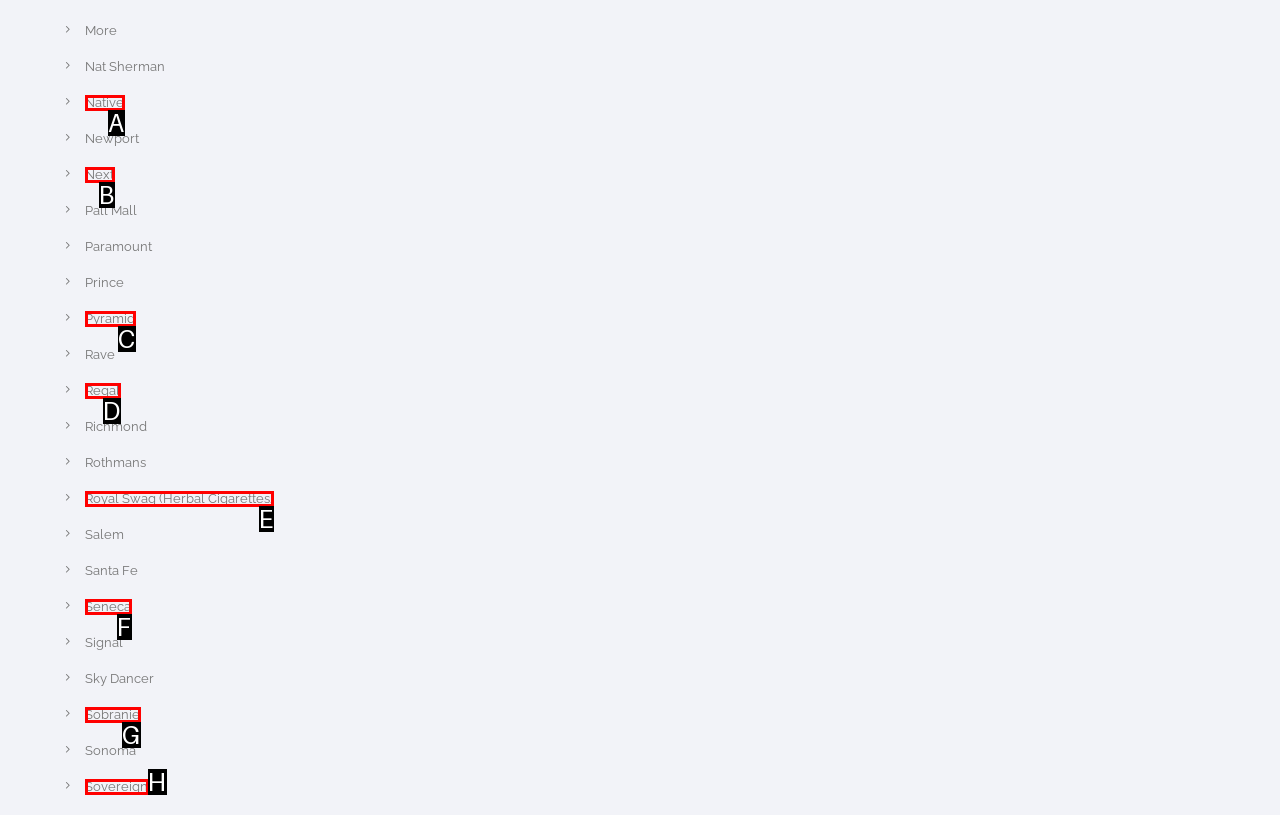Select the option that matches the description: Royal Swag (Herbal Cigarettes). Answer with the letter of the correct option directly.

E